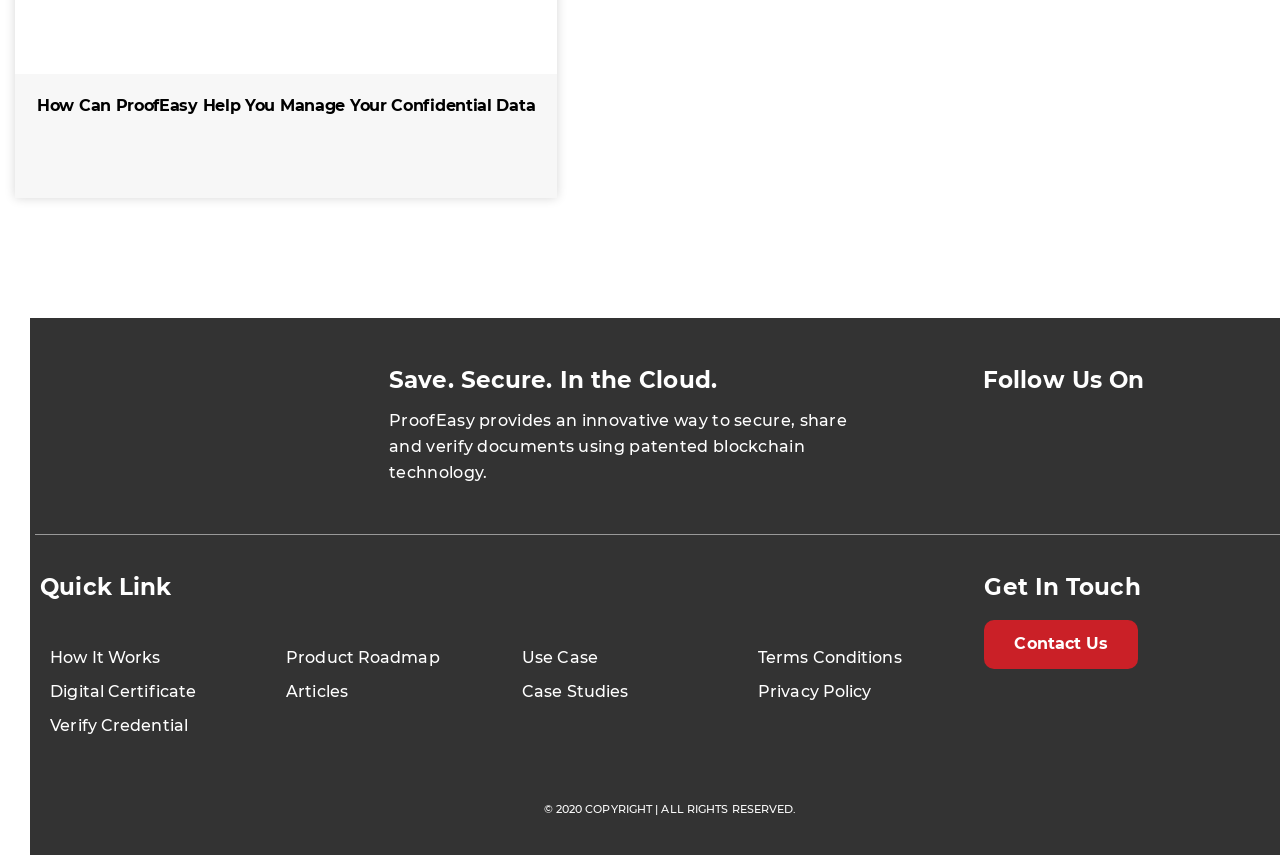Please determine the bounding box coordinates of the element's region to click in order to carry out the following instruction: "Learn about Digital Certificate". The coordinates should be four float numbers between 0 and 1, i.e., [left, top, right, bottom].

[0.039, 0.798, 0.153, 0.82]